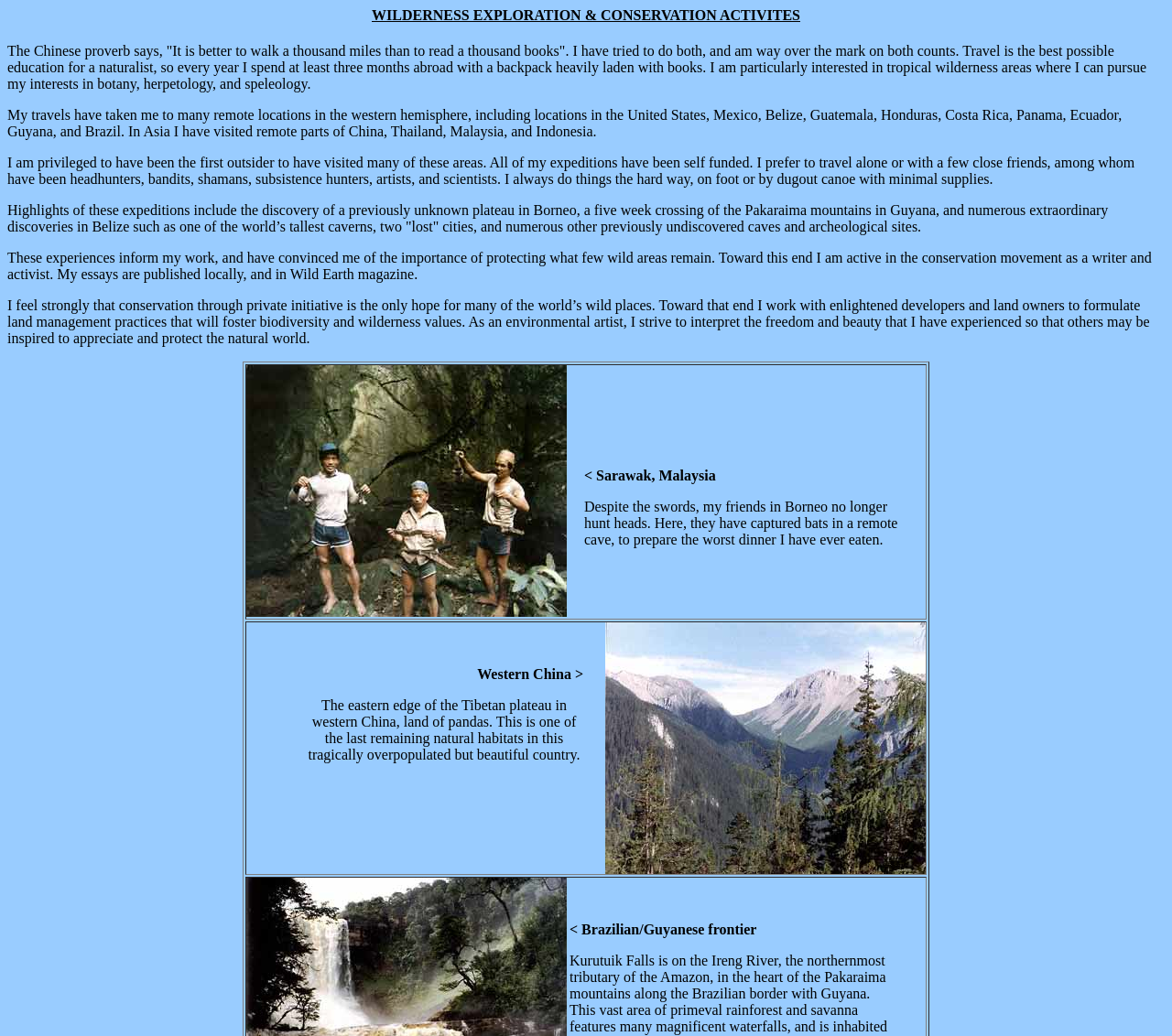What is the author's mode of travel?
Look at the screenshot and give a one-word or phrase answer.

On foot or by dugout canoe